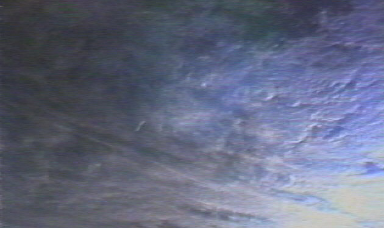Convey a rich and detailed description of the image.

The image captures a fascinating scene from an unidentified aerial phenomenon, showcasing a textured sky with various cloud formations. The hue of the clouds transitions through several shades, suggesting different weather conditions or atmospheric effects. This image is part of a larger collection related to an event investigated by the London UFO Research Unit, dated September 15, 1991. Viewers are encouraged to click the provided links to explore additional perspectives and footage of the incident, further enriching their understanding of this intriguing occurrence.